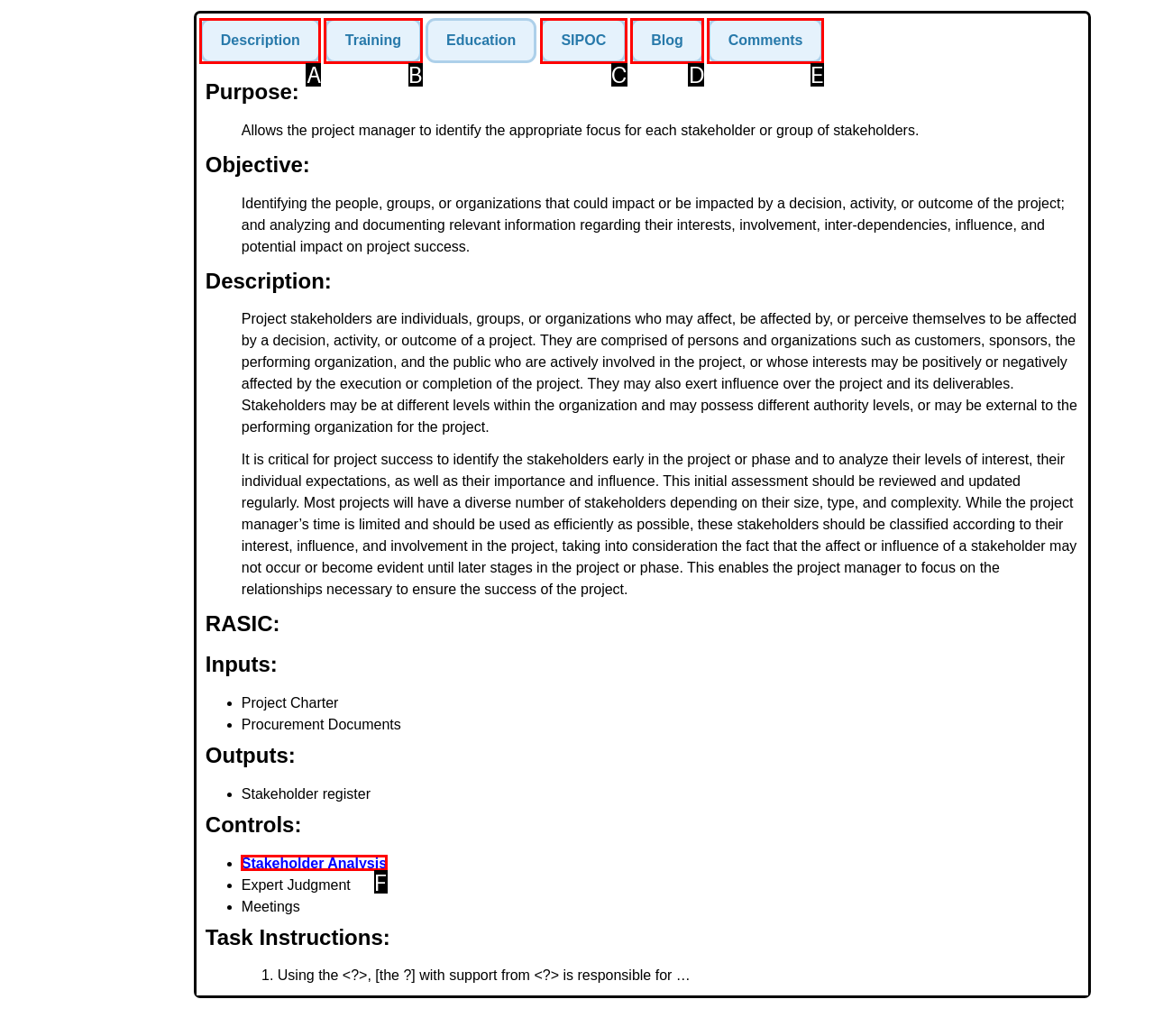Identify which HTML element matches the description: Stakeholder Analysis
Provide your answer in the form of the letter of the correct option from the listed choices.

F